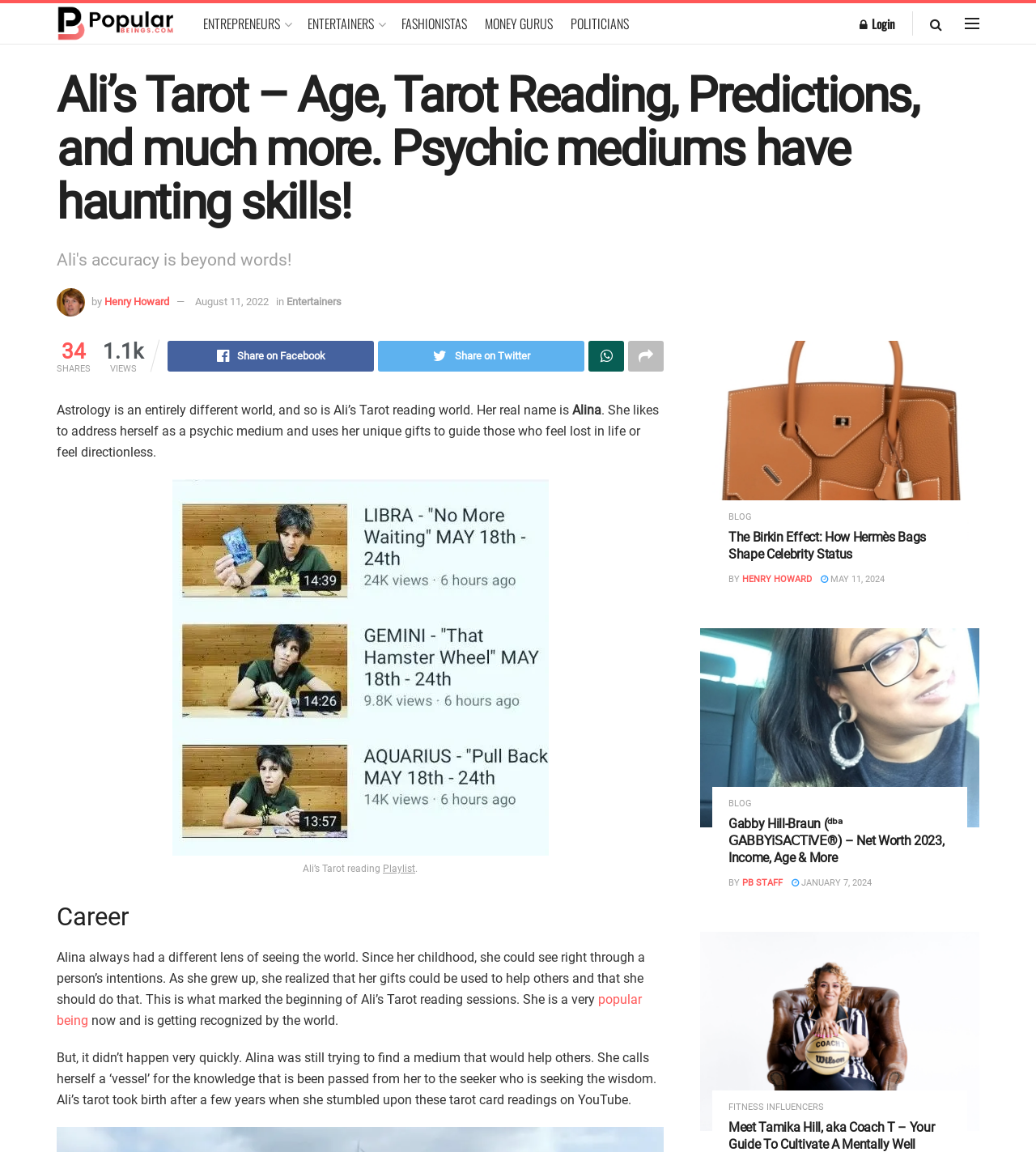Please determine the bounding box of the UI element that matches this description: alt="PopularBeings.com". The coordinates should be given as (top-left x, top-left y, bottom-right x, bottom-right y), with all values between 0 and 1.

[0.055, 0.005, 0.169, 0.036]